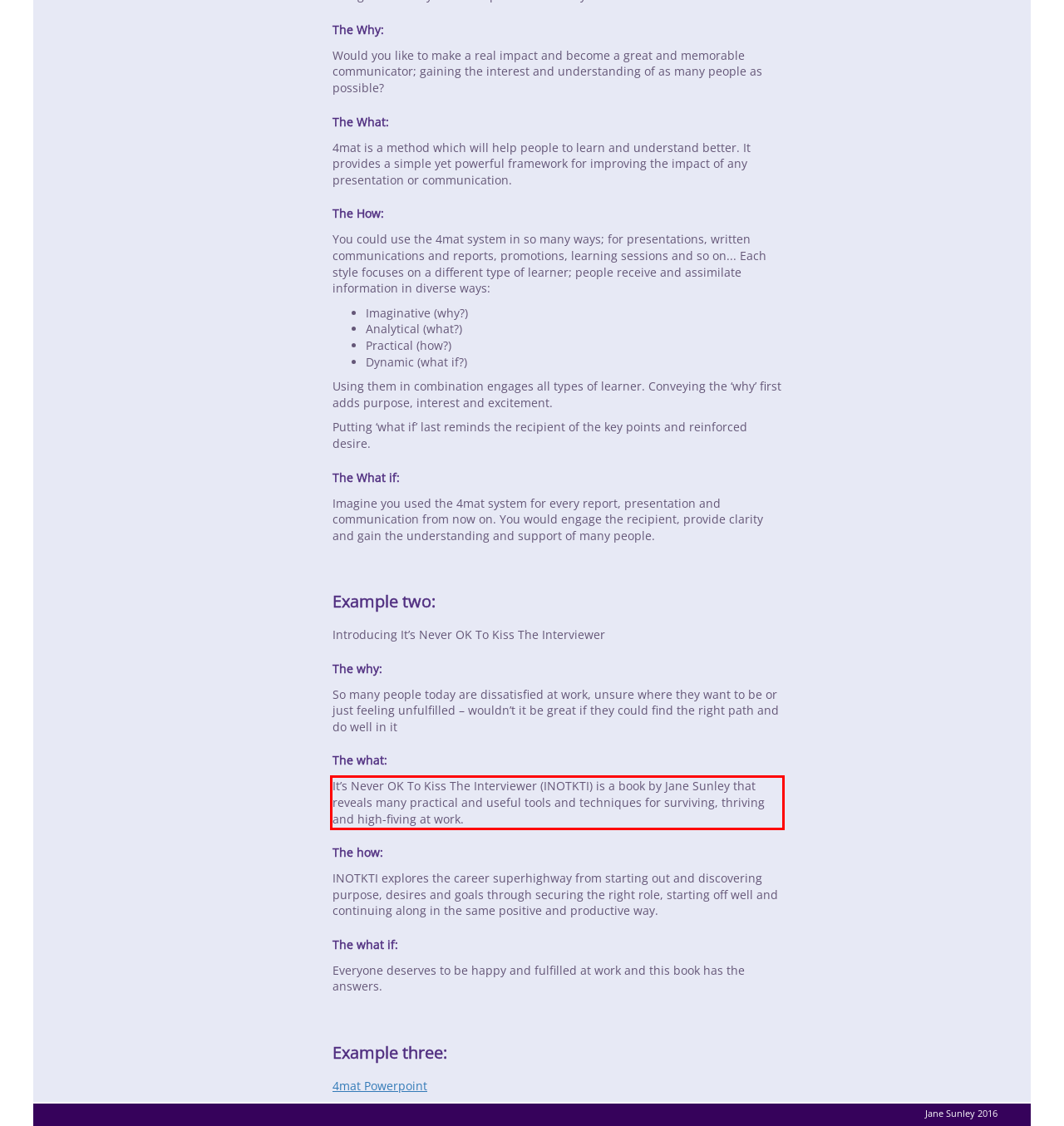Using the provided webpage screenshot, recognize the text content in the area marked by the red bounding box.

It’s Never OK To Kiss The Interviewer (INOTKTI) is a book by Jane Sunley that reveals many practical and useful tools and techniques for surviving, thriving and high-fiving at work.